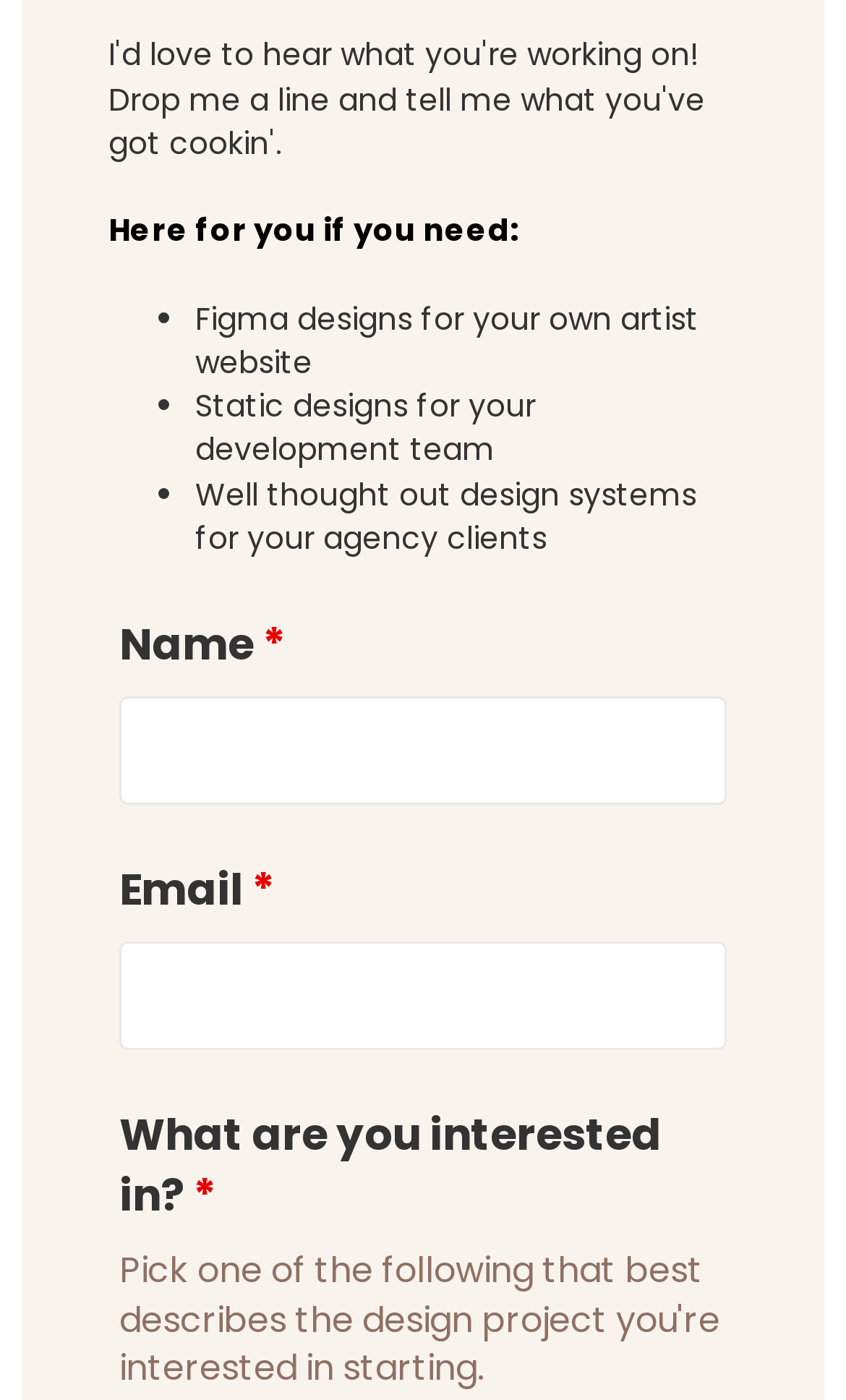Refer to the image and answer the question with as much detail as possible: What services are offered on this website?

Based on the list of bullet points on the webpage, it appears that this website offers designs for artist websites, static designs for development teams, and design systems for agency clients.